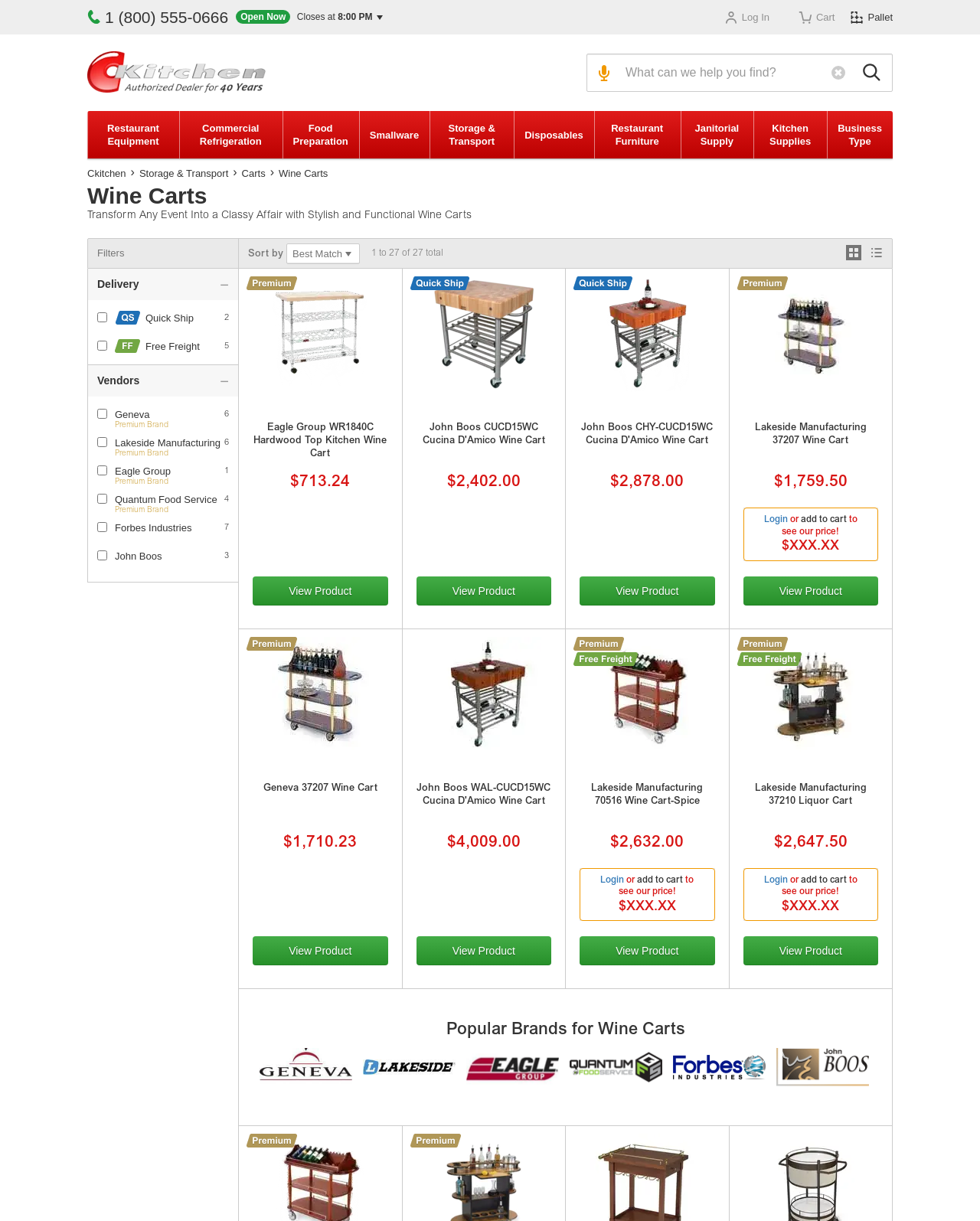What is the price of the Eagle Group WR1840C Hardwood Top Kitchen Wine Cart?
Analyze the image and deliver a detailed answer to the question.

The price of the Eagle Group WR1840C Hardwood Top Kitchen Wine Cart can be found next to the product description, and is listed as '$713.24'.